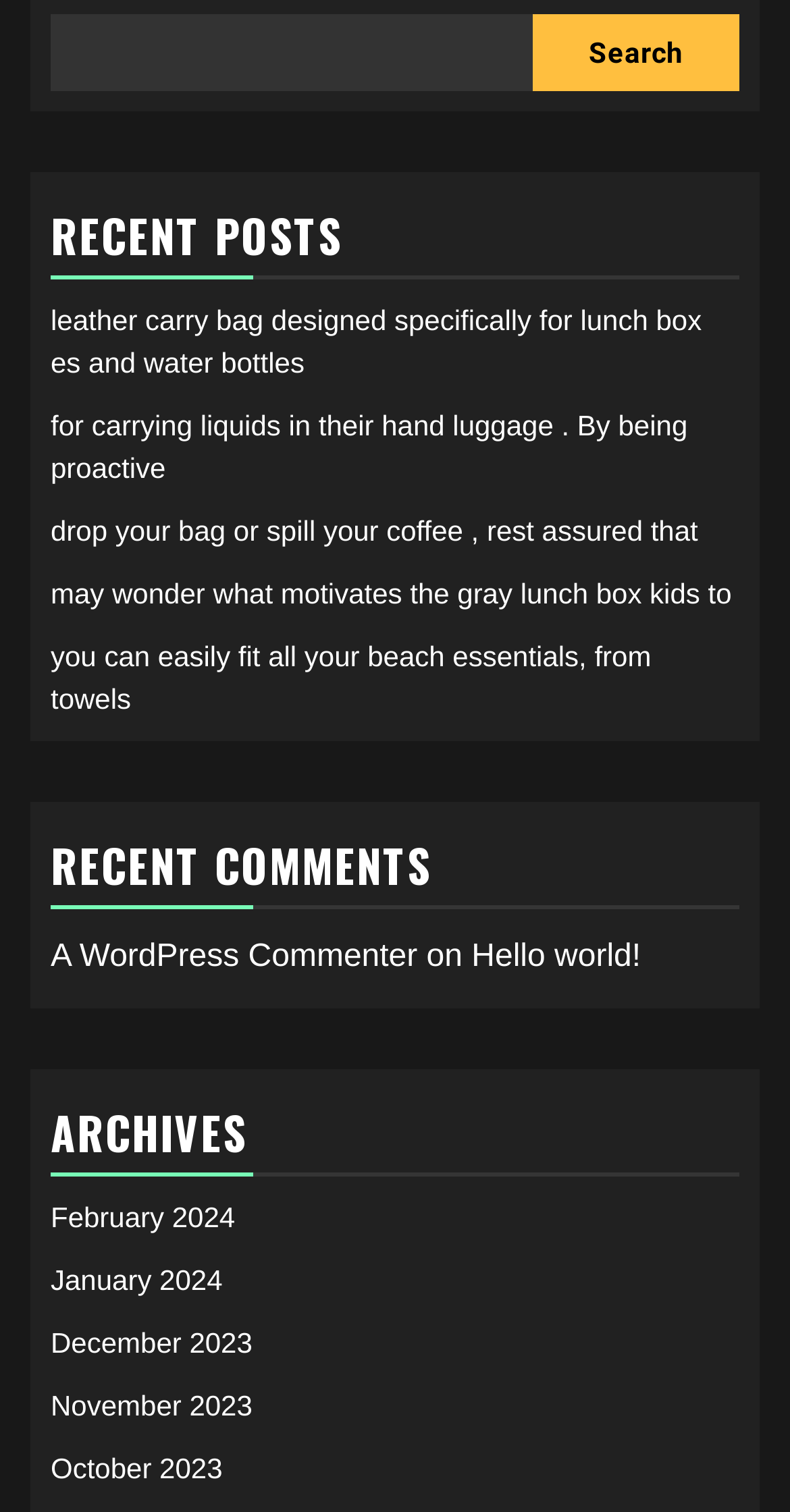Find the bounding box coordinates for the area that must be clicked to perform this action: "view archives for February 2024".

[0.064, 0.794, 0.298, 0.815]